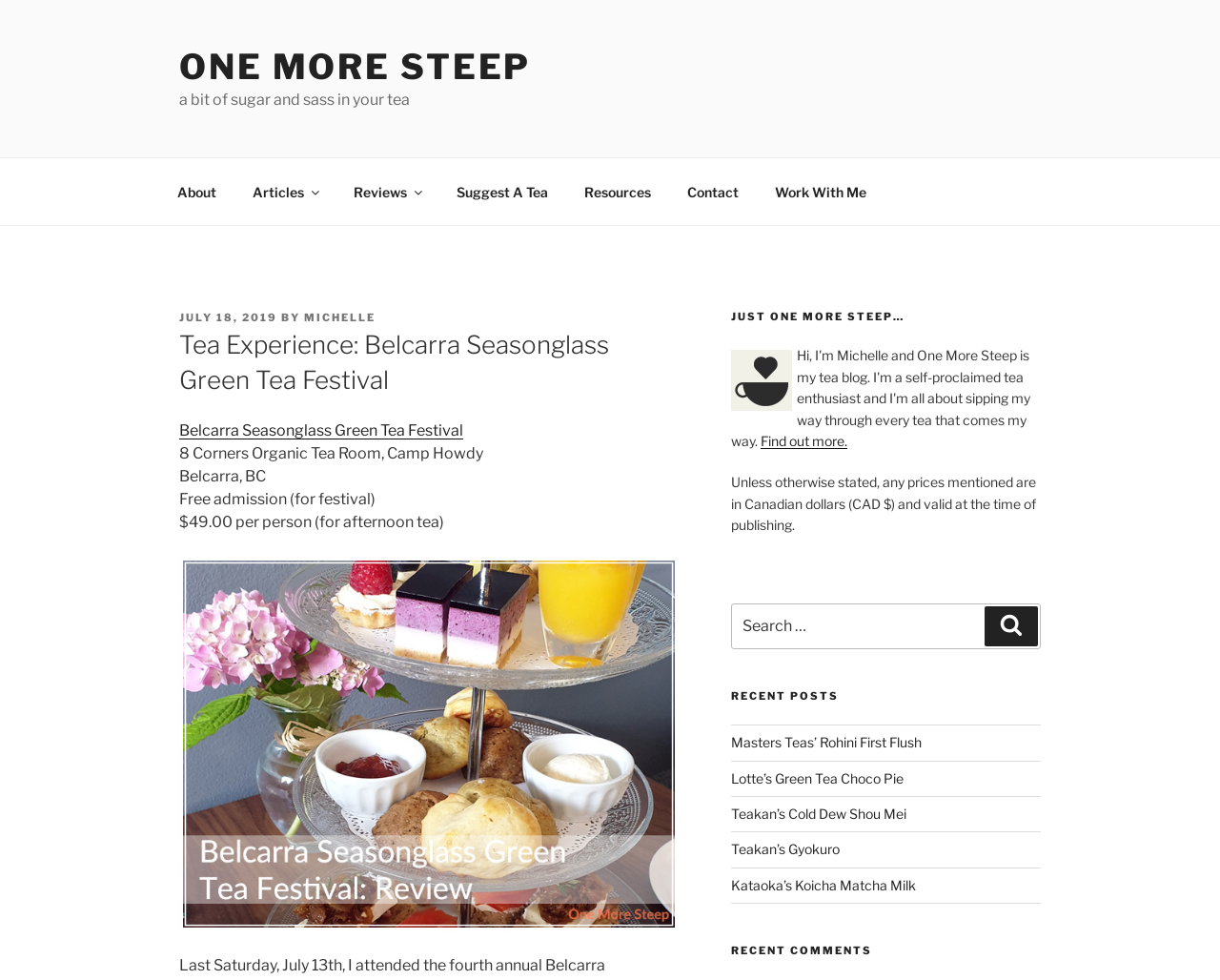Please specify the bounding box coordinates for the clickable region that will help you carry out the instruction: "View recent posts".

[0.599, 0.74, 0.853, 0.922]